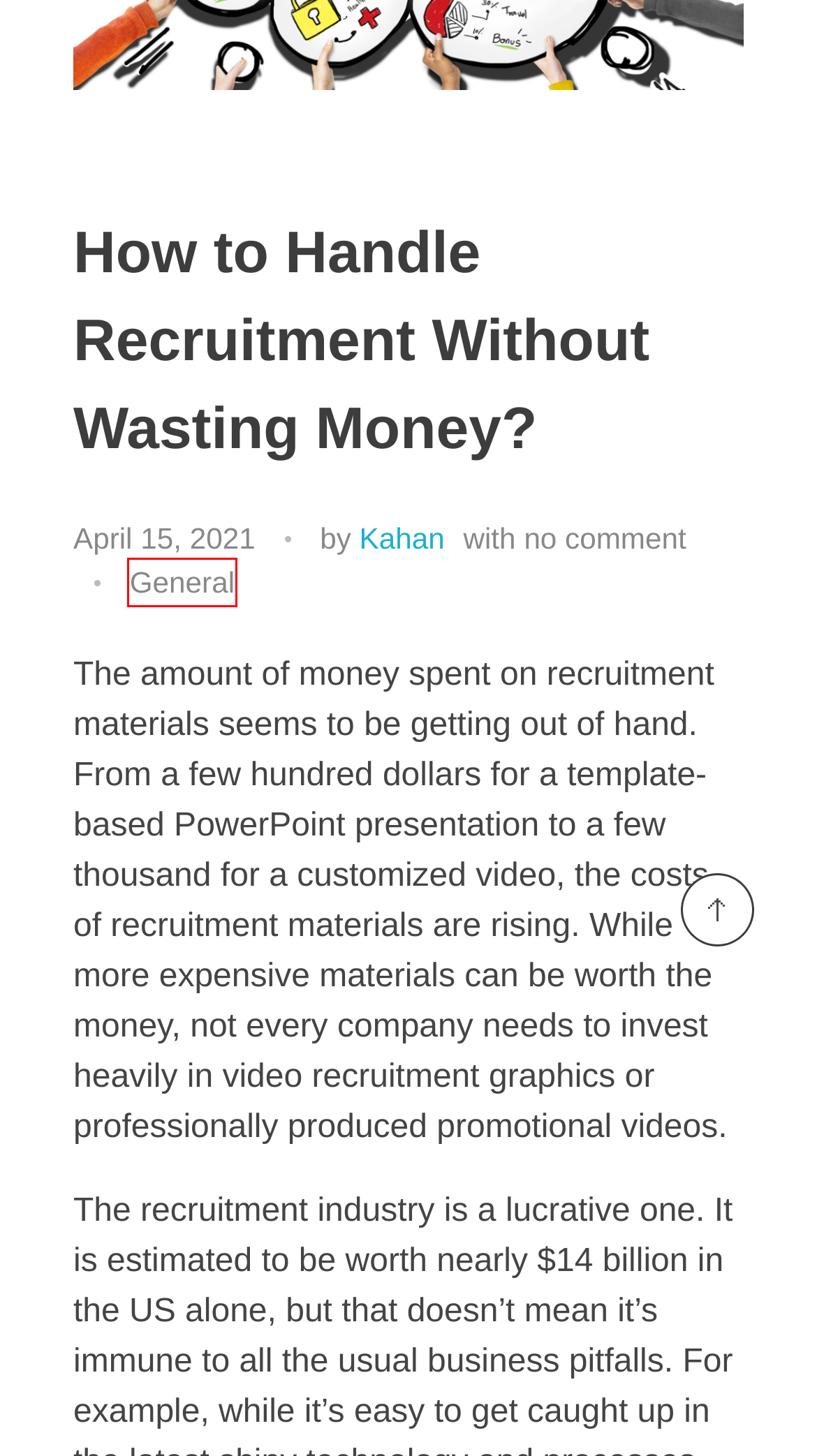Look at the screenshot of a webpage, where a red bounding box highlights an element. Select the best description that matches the new webpage after clicking the highlighted element. Here are the candidates:
A. Fashion Archives - Kahan
B. About - Kahan
C. Privacy Policy - Kahan
D. How to Stay Comfortable and Stylish in Plus-Size Wear - Kahan
E. Contact - Kahan
F. General Archives - Kahan
G. Kahan, Author at Kahan
H. Photoshop Actions for Beginners: A Starter Guide - Kahan

F